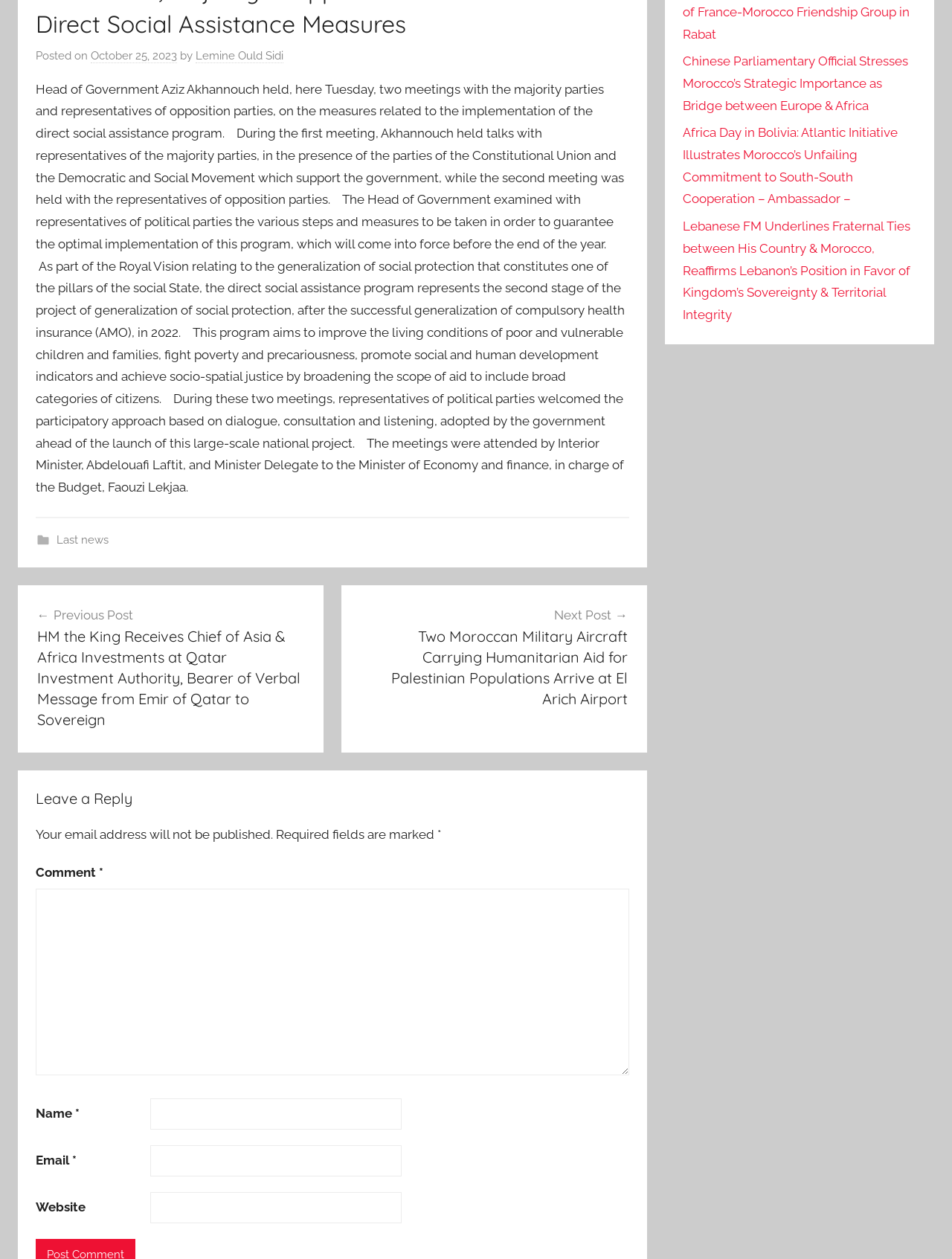Extract the bounding box coordinates for the HTML element that matches this description: "Princess of Power". The coordinates should be four float numbers between 0 and 1, i.e., [left, top, right, bottom].

None